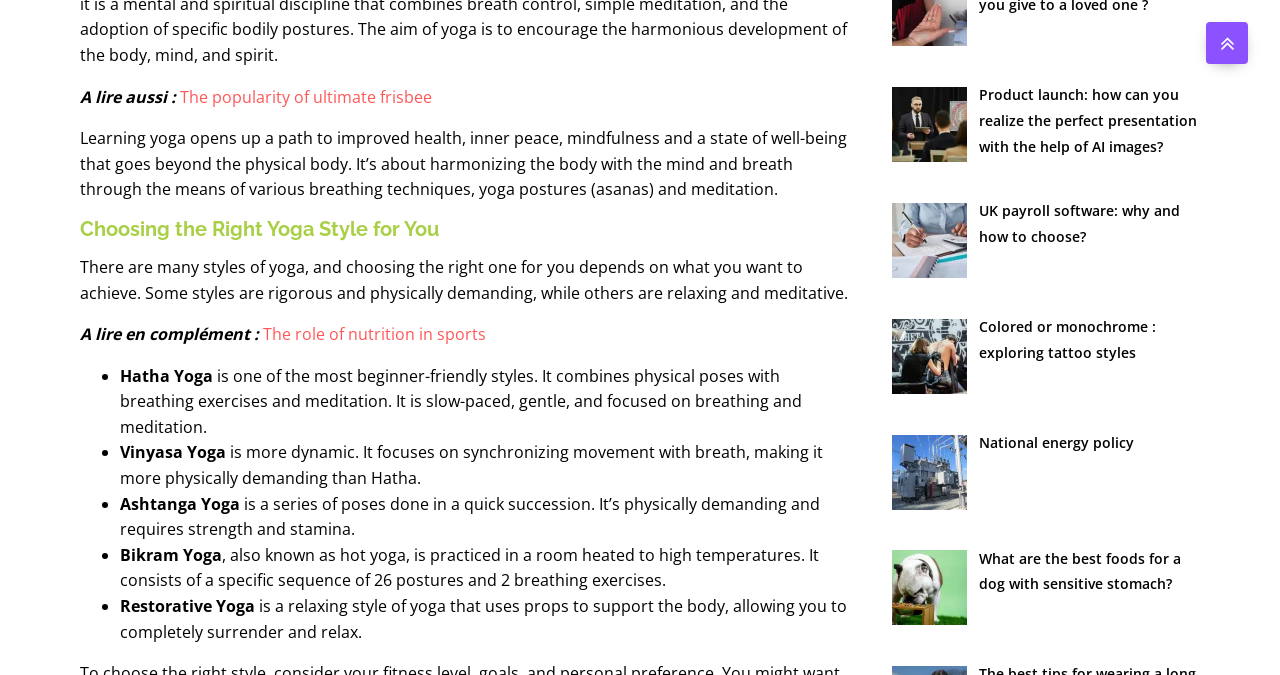How many yoga styles are mentioned in the article?
Please provide a single word or phrase as your answer based on the screenshot.

5